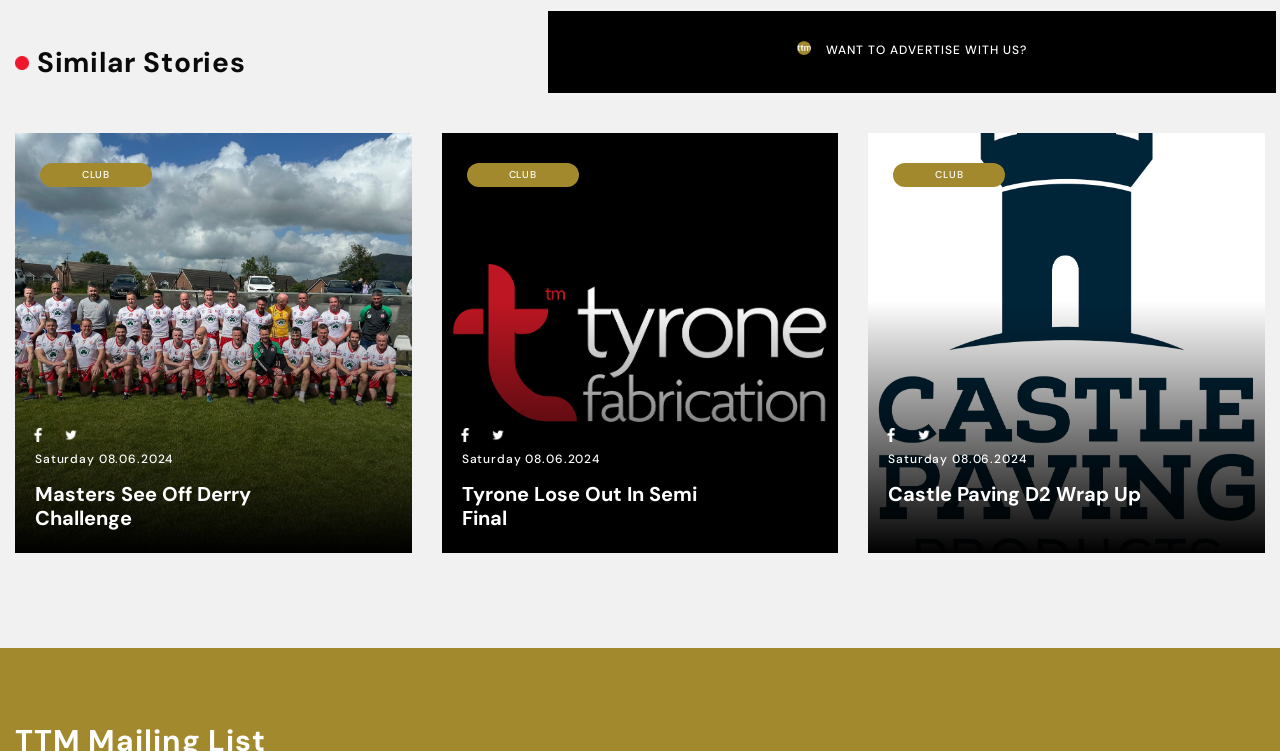Predict the bounding box coordinates for the UI element described as: "Want to Advertise with us?". The coordinates should be four float numbers between 0 and 1, presented as [left, top, right, bottom].

[0.646, 0.055, 0.803, 0.078]